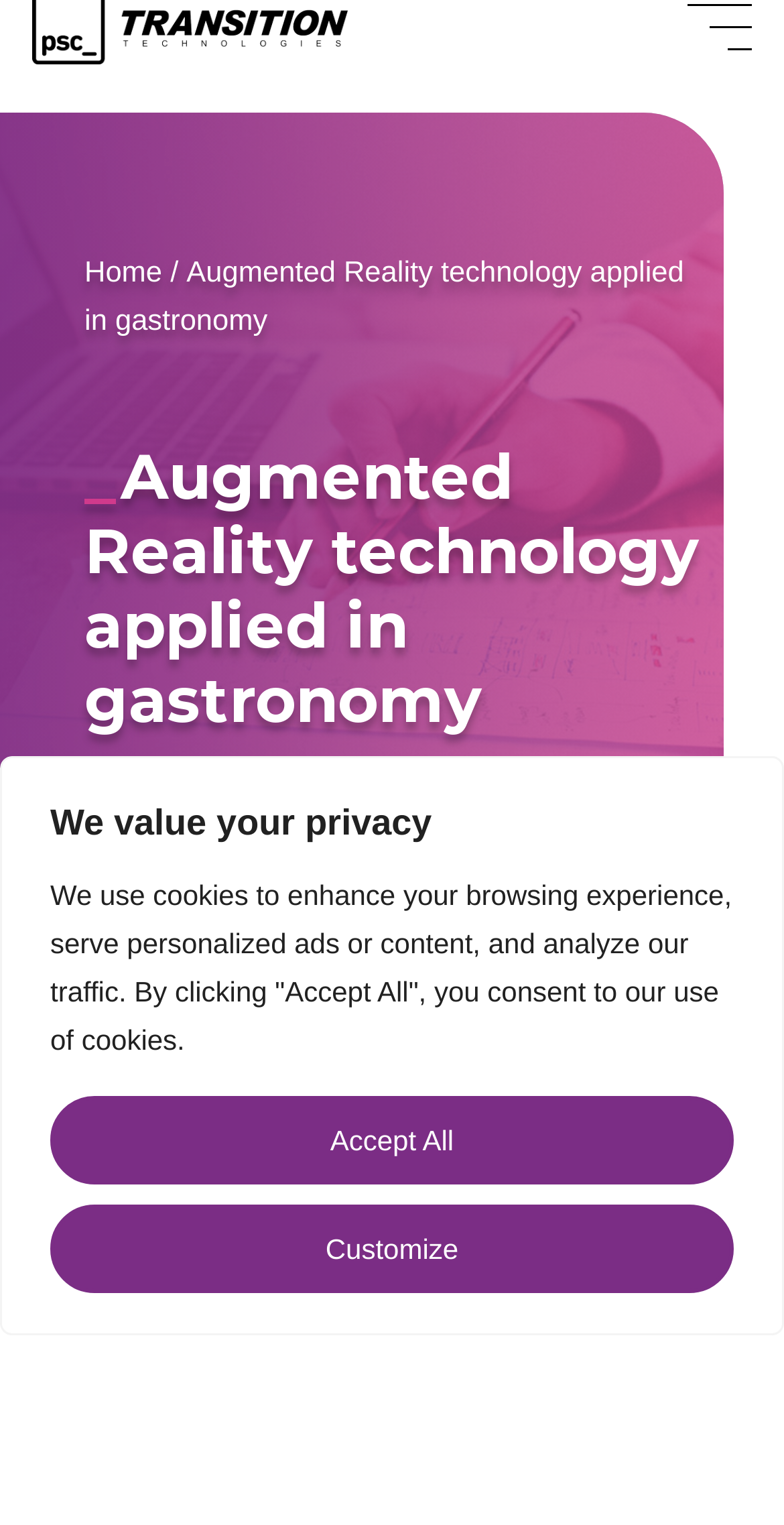Locate the heading on the webpage and return its text.

_Augmented Reality technology applied in gastronomy